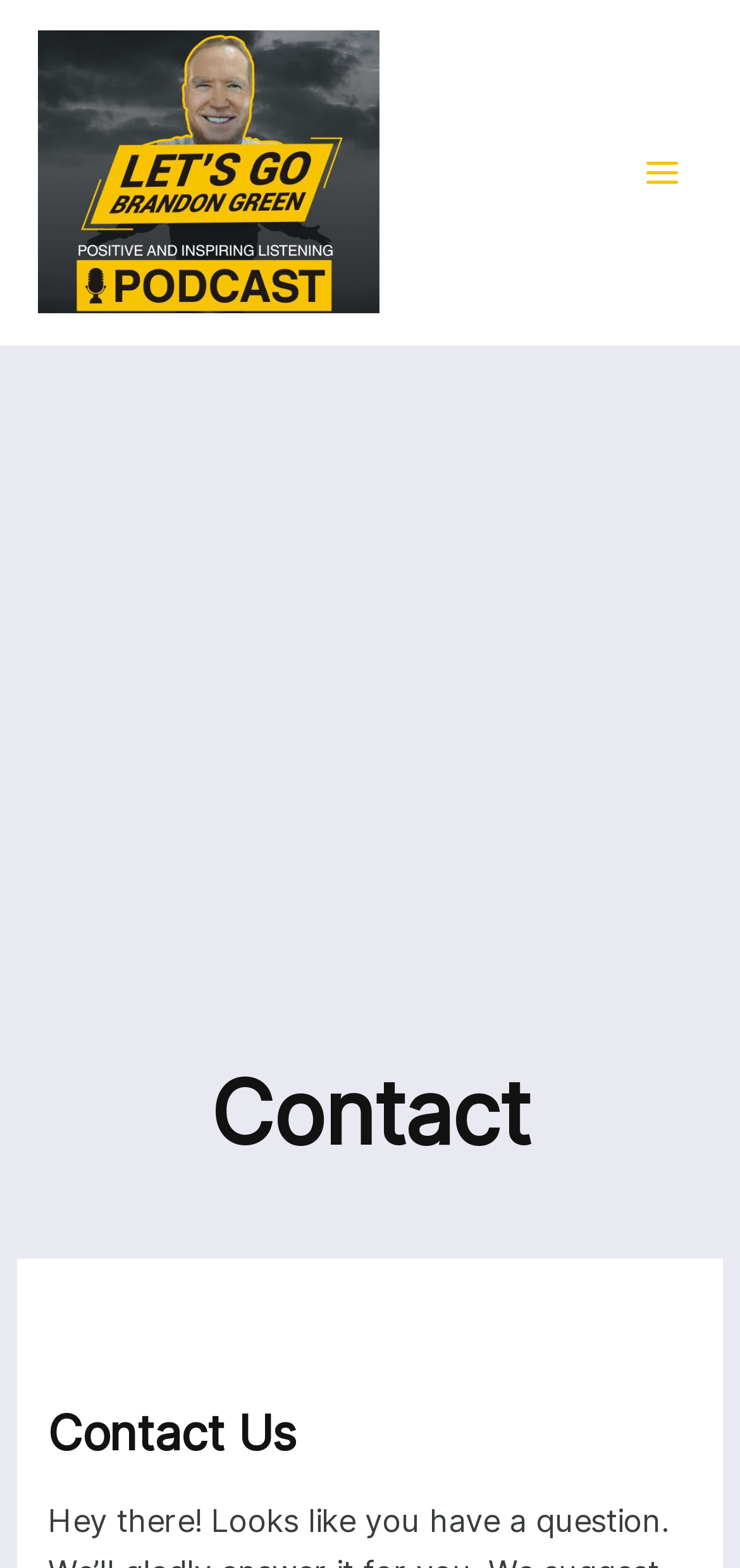What is the theme of the webpage?
Using the information from the image, provide a comprehensive answer to the question.

The theme of the webpage is related to contact information, as indicated by the presence of a section titled 'Contact Us' and the overall structure of the webpage, which suggests that it is designed to provide contact information or facilitate communication.